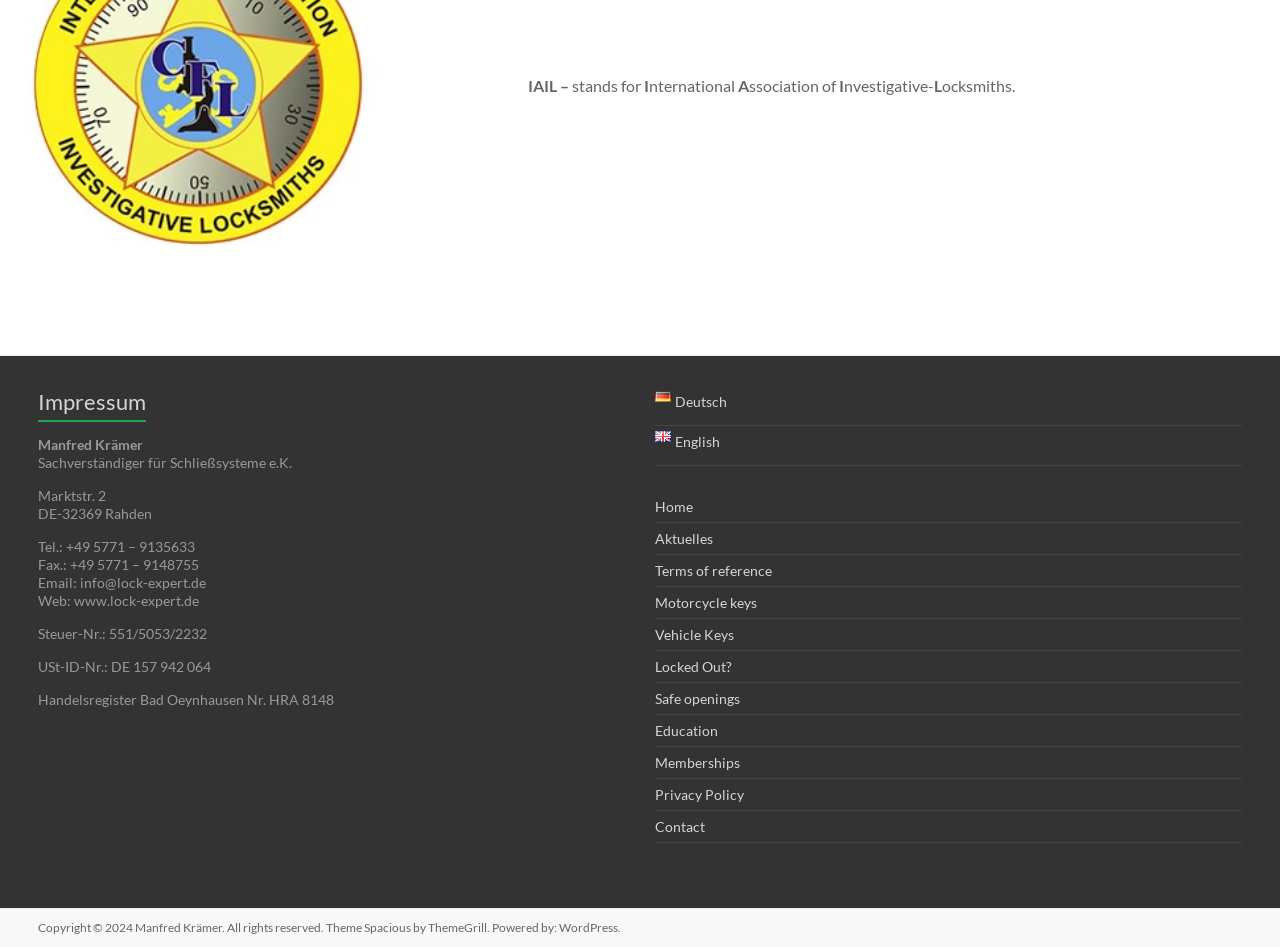Determine the bounding box coordinates for the UI element described. Format the coordinates as (top-left x, top-left y, bottom-right x, bottom-right y) and ensure all values are between 0 and 1. Element description: Manfred Krämer

[0.106, 0.971, 0.174, 0.987]